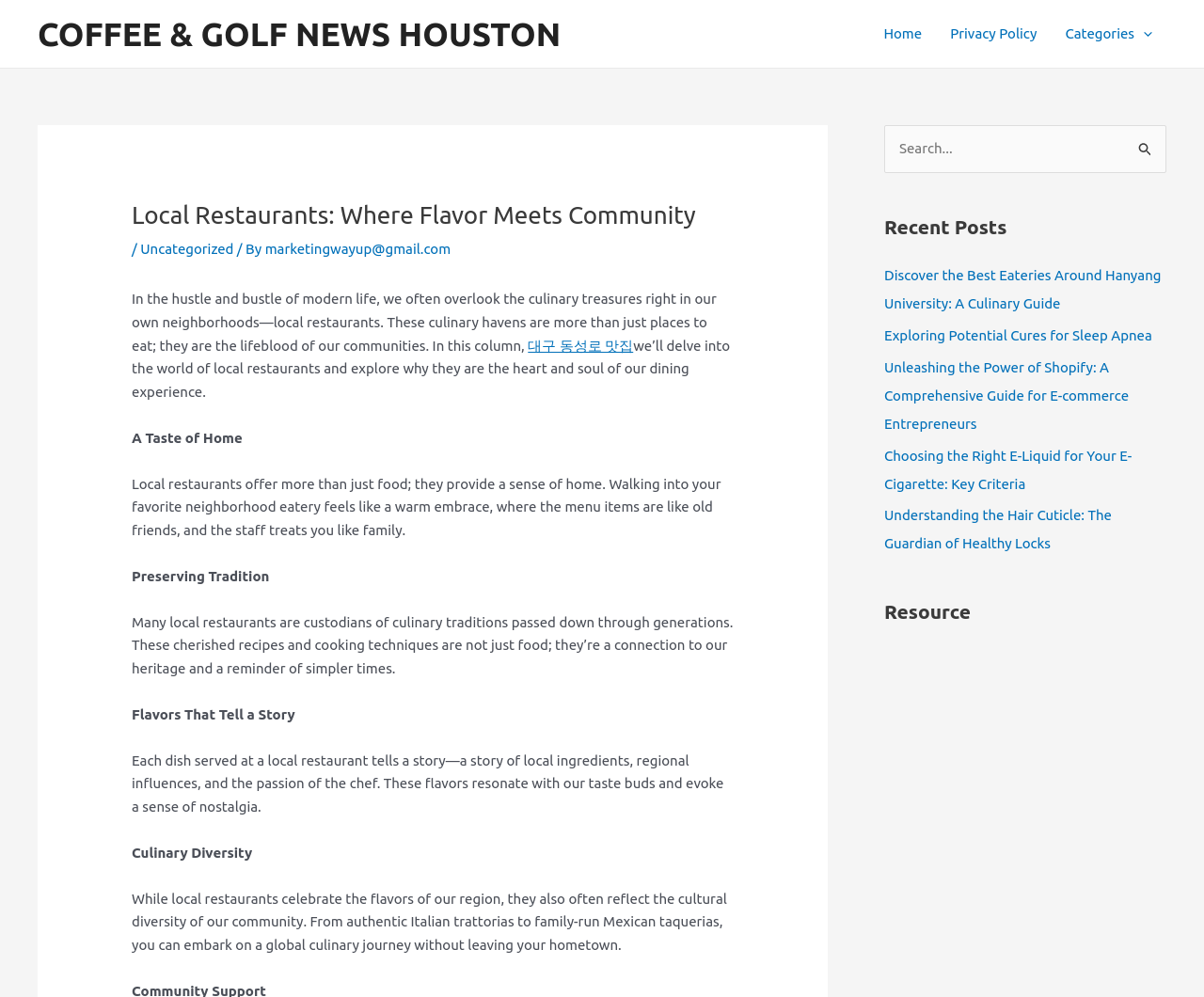Please provide the bounding box coordinates for the element that needs to be clicked to perform the instruction: "Search for something". The coordinates must consist of four float numbers between 0 and 1, formatted as [left, top, right, bottom].

[0.734, 0.125, 0.969, 0.173]